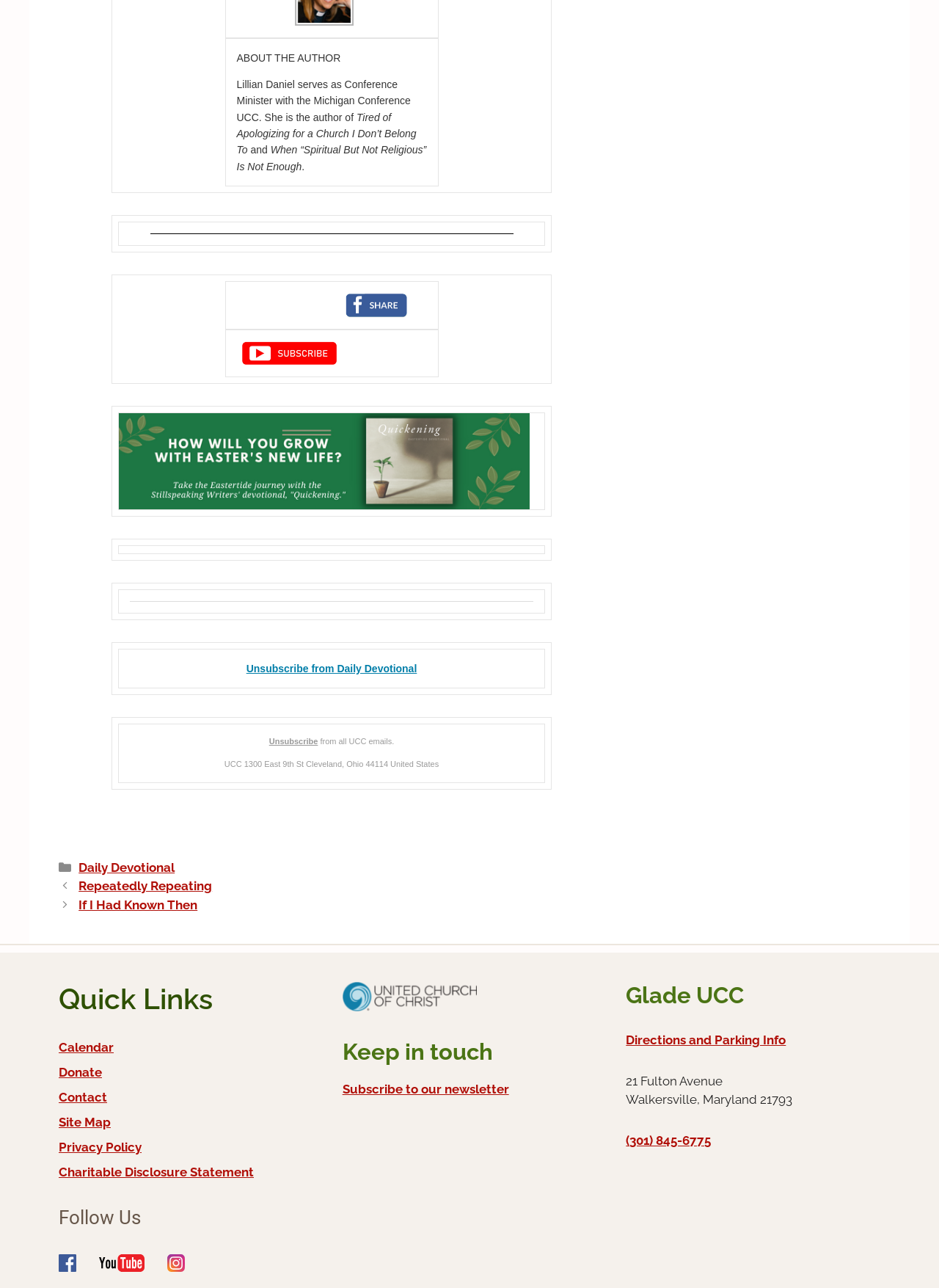Please determine the bounding box coordinates for the element that should be clicked to follow these instructions: "Go to United Church of Christ".

[0.365, 0.776, 0.521, 0.787]